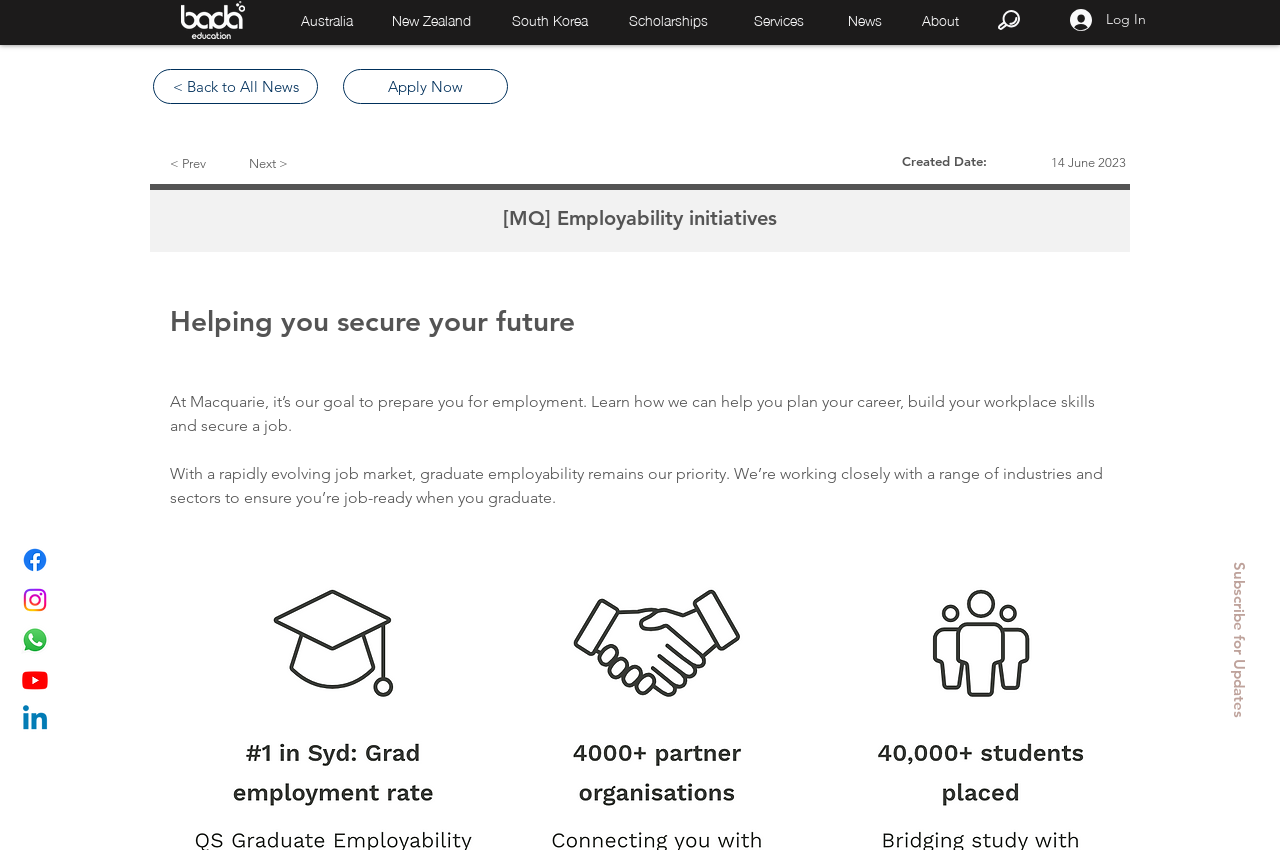Identify the bounding box of the HTML element described as: "South Korea".

[0.398, 0.001, 0.461, 0.046]